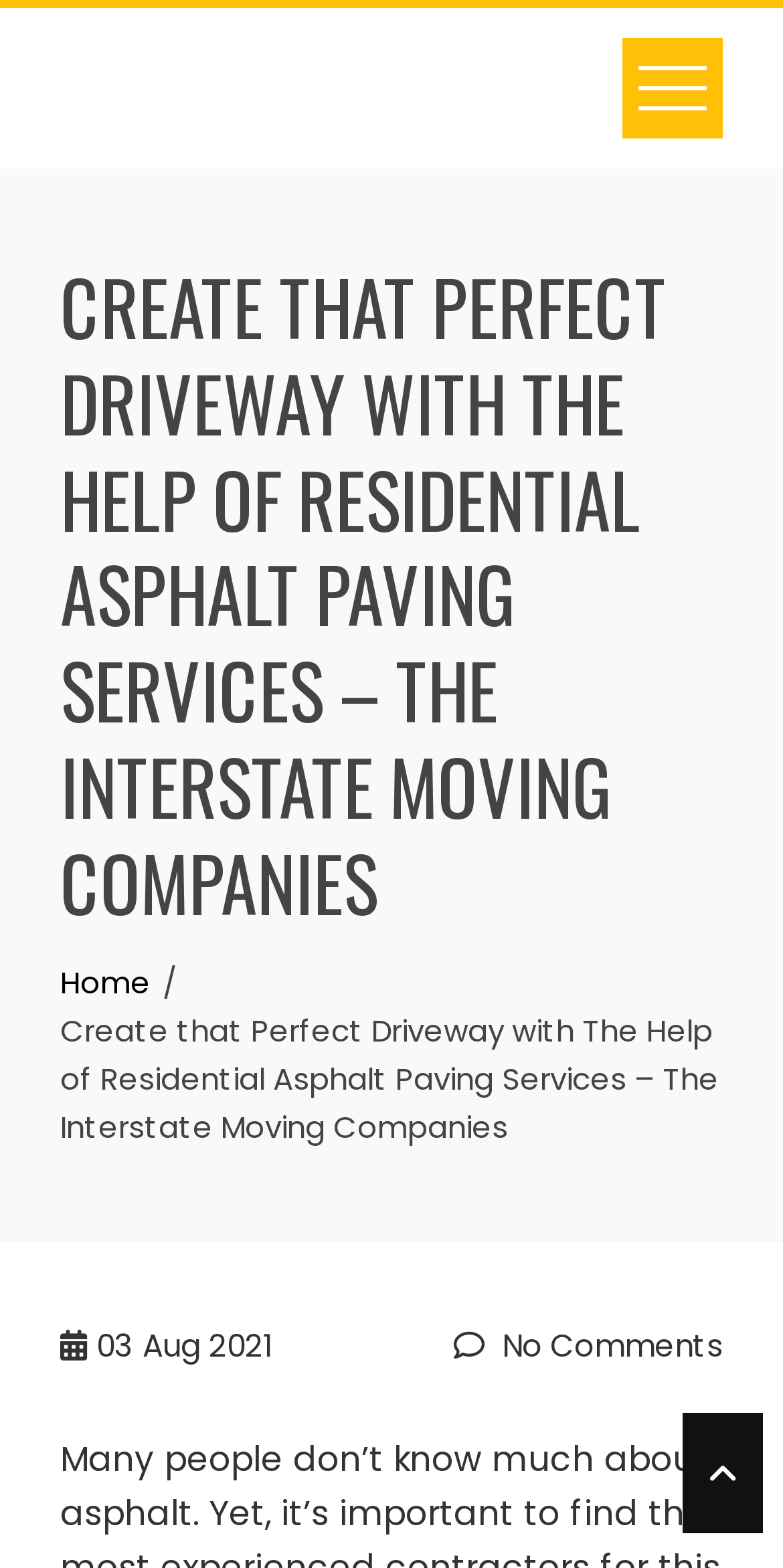What is the topic of the webpage?
Using the image provided, answer with just one word or phrase.

Asphalt Paving Services